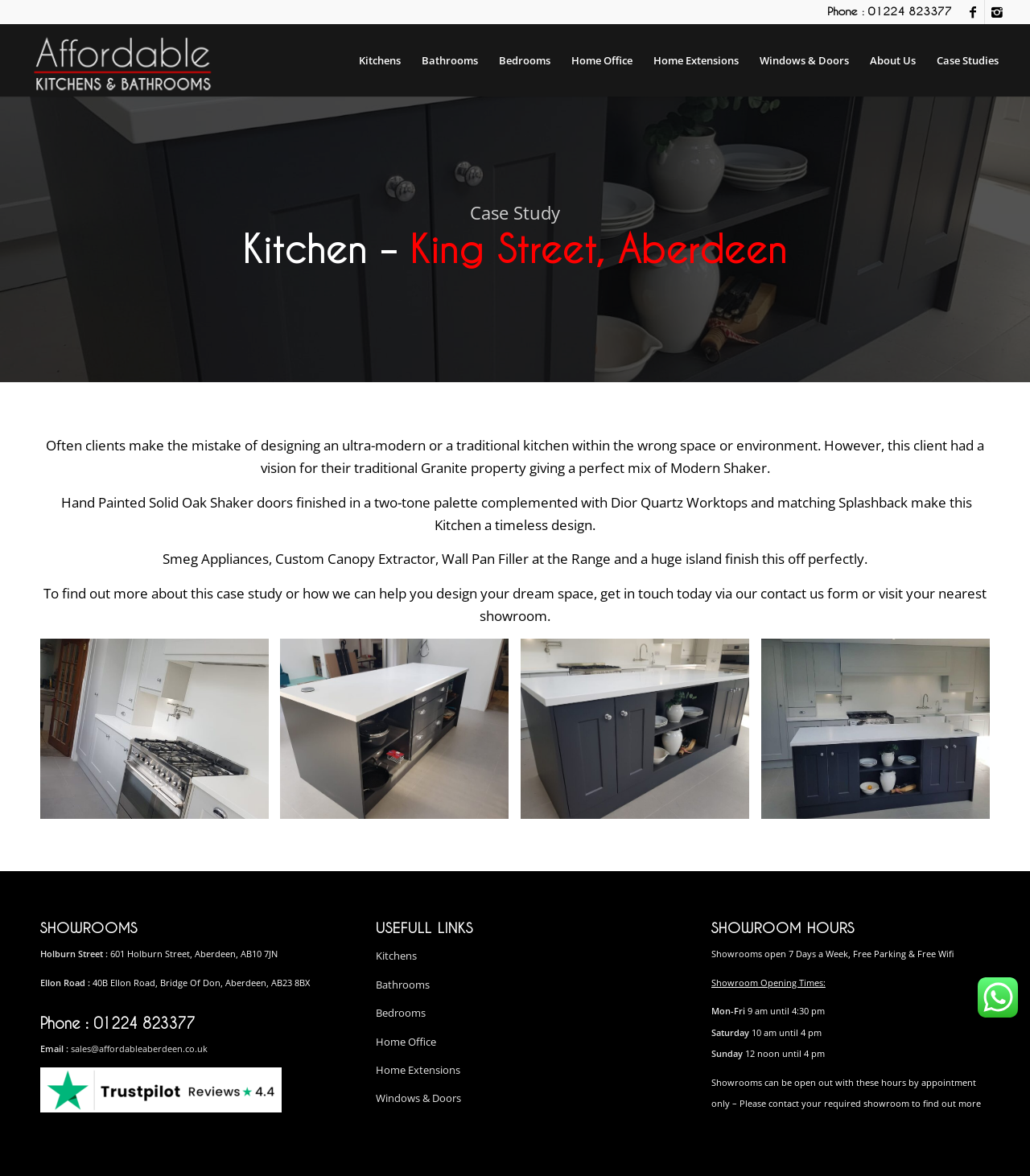Predict the bounding box coordinates for the UI element described as: "alt="Affordable Kitchens & Bathroom Ltd."". The coordinates should be four float numbers between 0 and 1, presented as [left, top, right, bottom].

[0.02, 0.021, 0.244, 0.082]